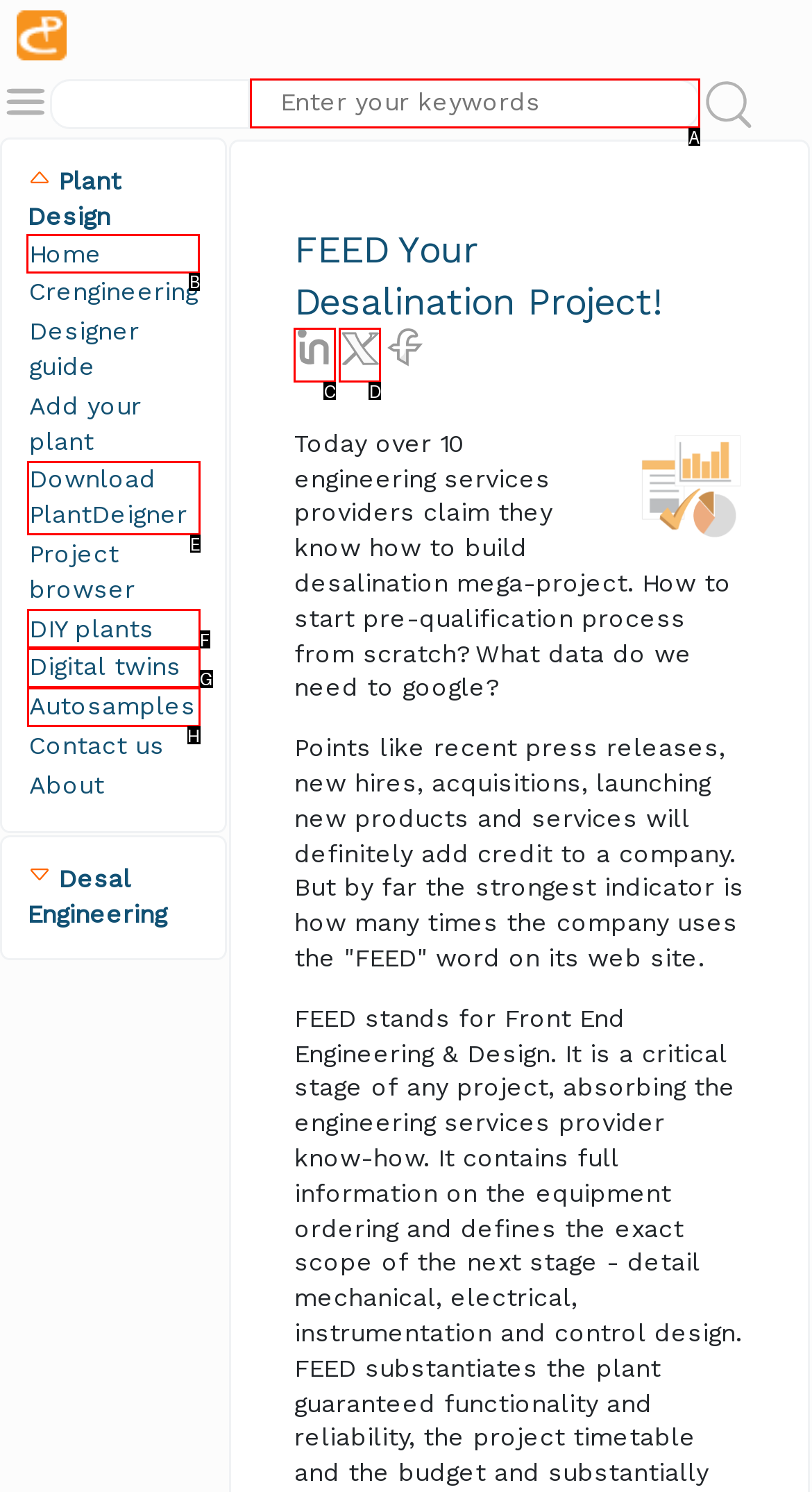Pick the right letter to click to achieve the task: Click on Home
Answer with the letter of the correct option directly.

B